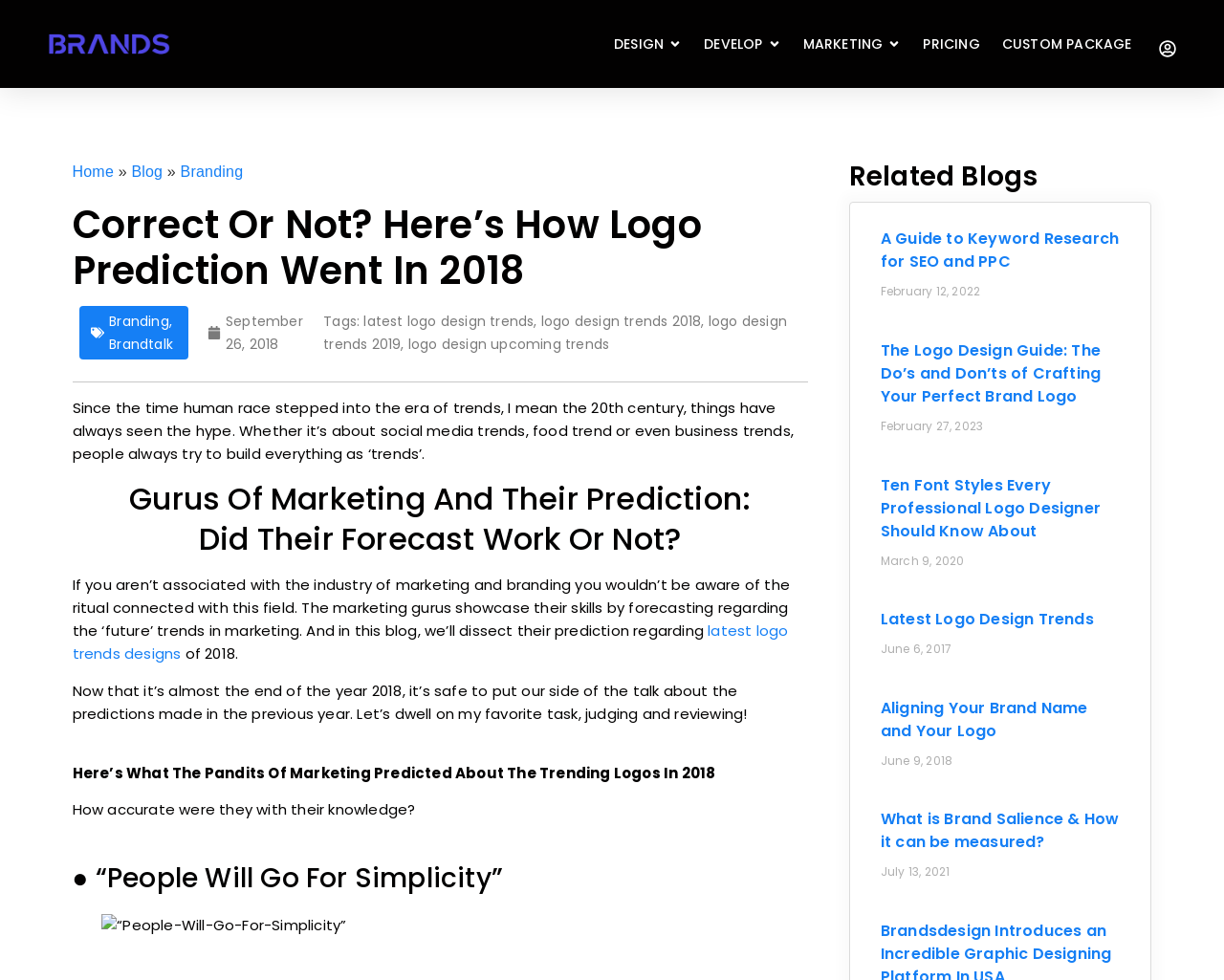Illustrate the webpage with a detailed description.

This webpage is about logo prediction and design trends. At the top, there is a logo figure and a navigation menu with options like "DESIGN", "DEVELOP", "MARKETING", and "PRICING". Below the navigation menu, there is a breadcrumbs section with links to "Home", "Blog", and "Branding".

The main content of the webpage is divided into several sections. The first section has a heading "Correct Or Not? Here’s How Logo Prediction Went In 2018" and discusses the hype around trends in the 20th century. Below this, there are links to "Branding" and "Brandtalk", followed by a date "September 26, 2018". There are also tags like "latest logo design trends", "logo design trends 2018", and "logo design trends 2019".

The next section has a heading "Gurus Of Marketing And Their Prediction: Did Their Forecast Work Or Not?" and talks about marketing gurus and their predictions about future trends. This section also has links to "latest logo trends designs" and discusses the predictions made in 2018.

The following section has a heading "Here’s What The Pandits Of Marketing Predicted About The Trending Logos In 2018" and discusses the accuracy of the predictions. Below this, there is a section with a heading "● “People Will Go For Simplicity”".

At the bottom of the webpage, there is a section with related blogs, including articles like "A Guide to Keyword Research for SEO and PPC", "The Logo Design Guide: The Do’s and Don’ts of Crafting Your Perfect Brand Logo", "Ten Font Styles Every Professional Logo Designer Should Know About", "Latest Logo Design Trends", "Aligning Your Brand Name and Your Logo", and "What is Brand Salience & How it can be measured?". Each article has a heading, a link, and a date.